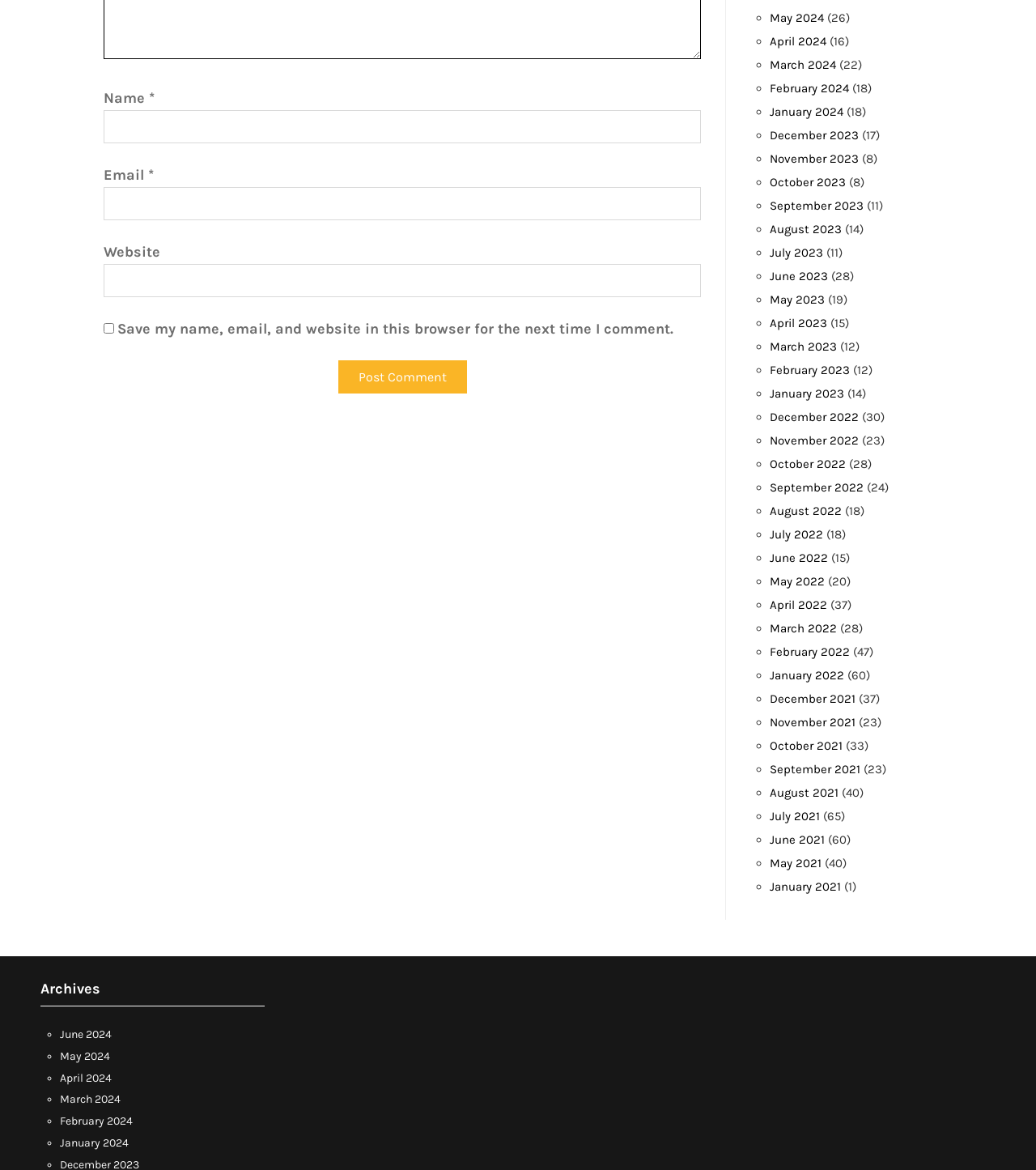Identify the bounding box coordinates for the UI element described by the following text: "Gizlilik politikası". Provide the coordinates as four float numbers between 0 and 1, in the format [left, top, right, bottom].

None